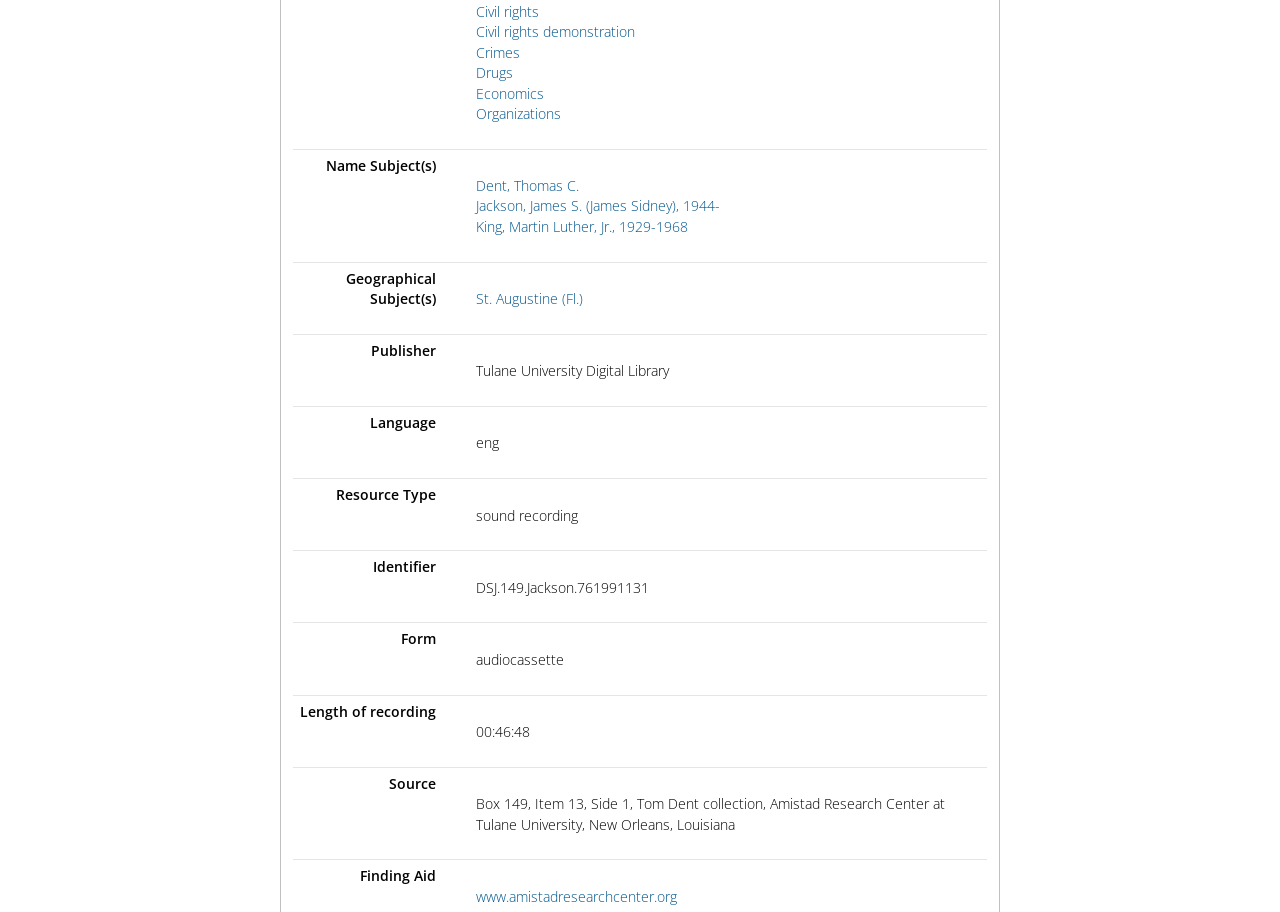Specify the bounding box coordinates of the area that needs to be clicked to achieve the following instruction: "View characteristics used".

None